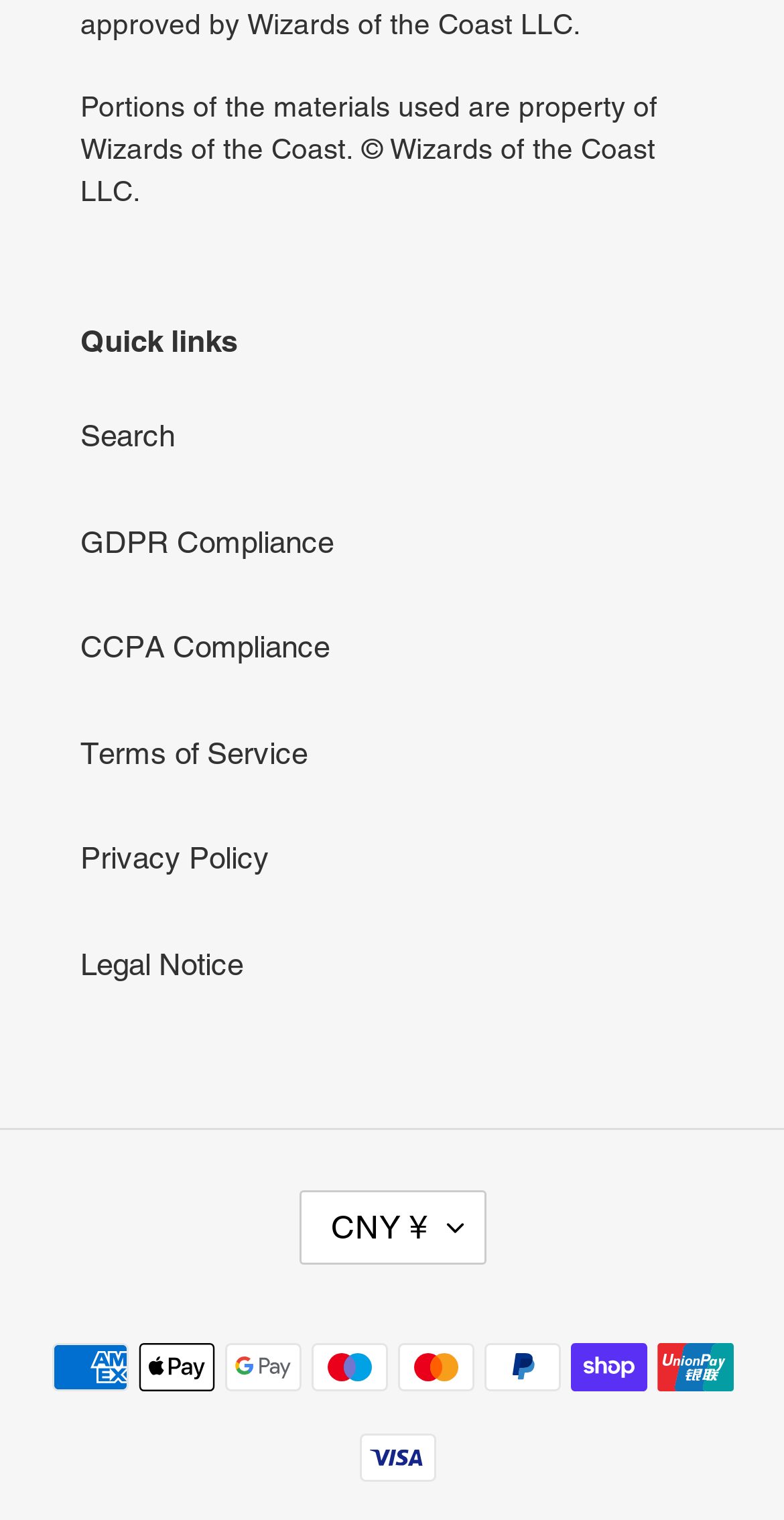What is the orientation of the separator?
Provide a concise answer using a single word or phrase based on the image.

horizontal